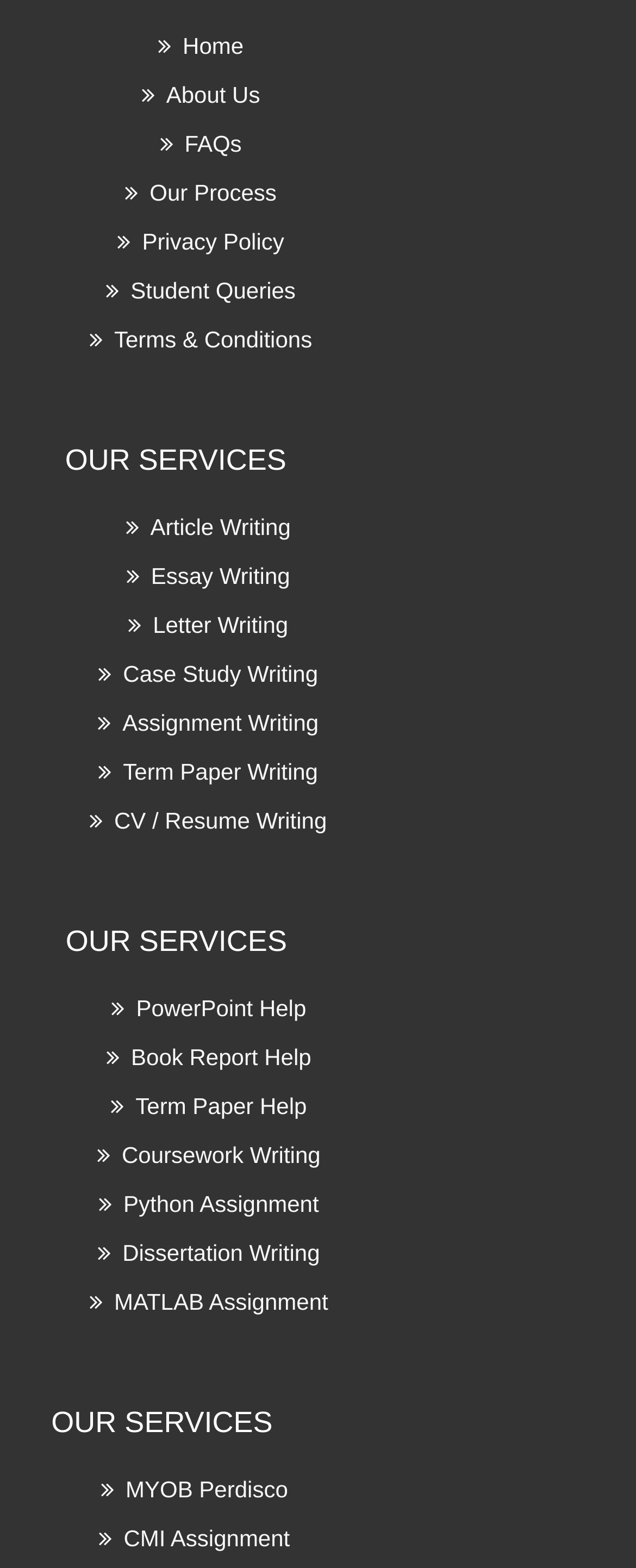Respond to the following question with a brief word or phrase:
How many 'OUR SERVICES' headings are there?

3